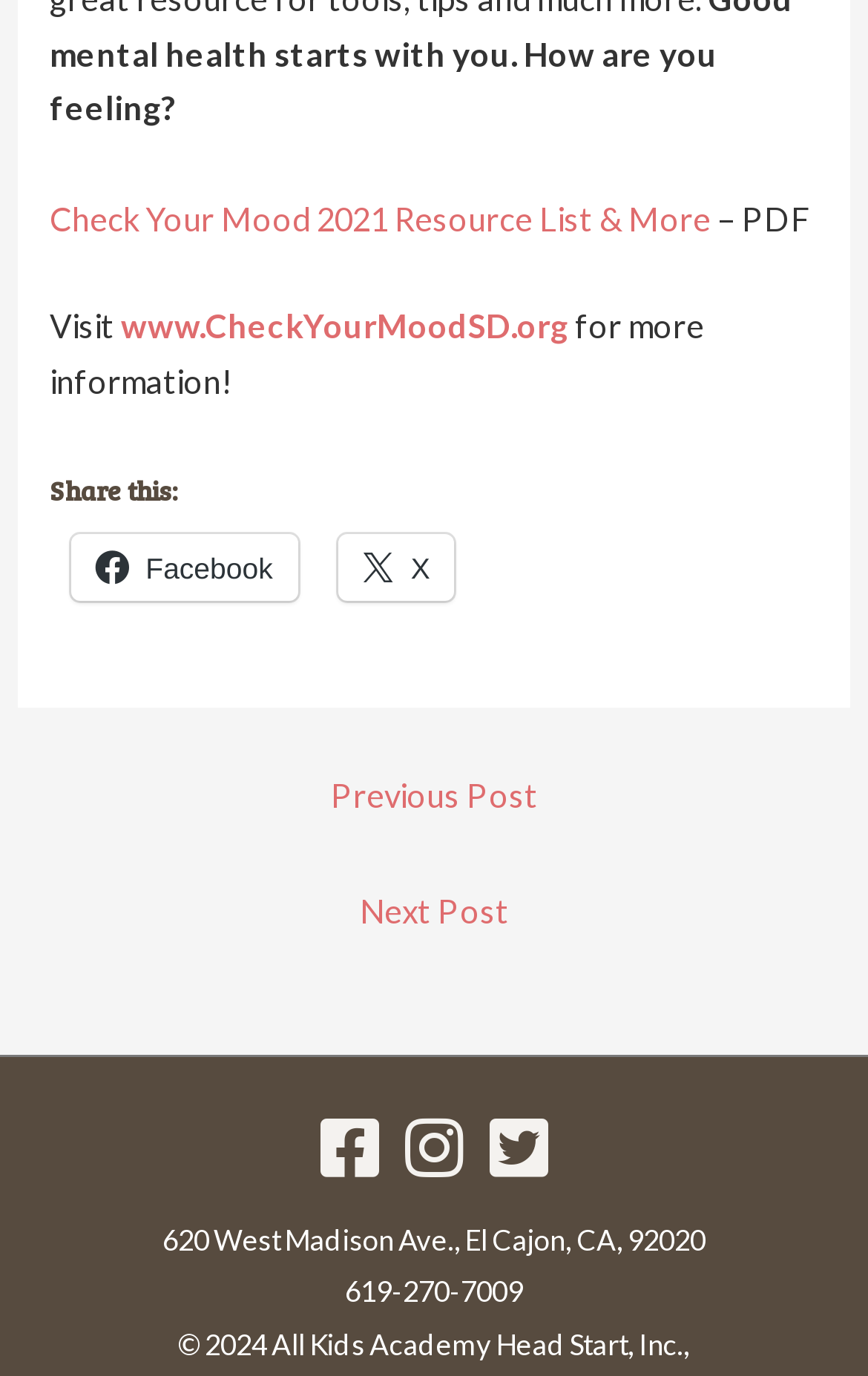Determine the bounding box coordinates of the region I should click to achieve the following instruction: "Check Your Mood 2021 Resource List". Ensure the bounding box coordinates are four float numbers between 0 and 1, i.e., [left, top, right, bottom].

[0.058, 0.146, 0.819, 0.173]